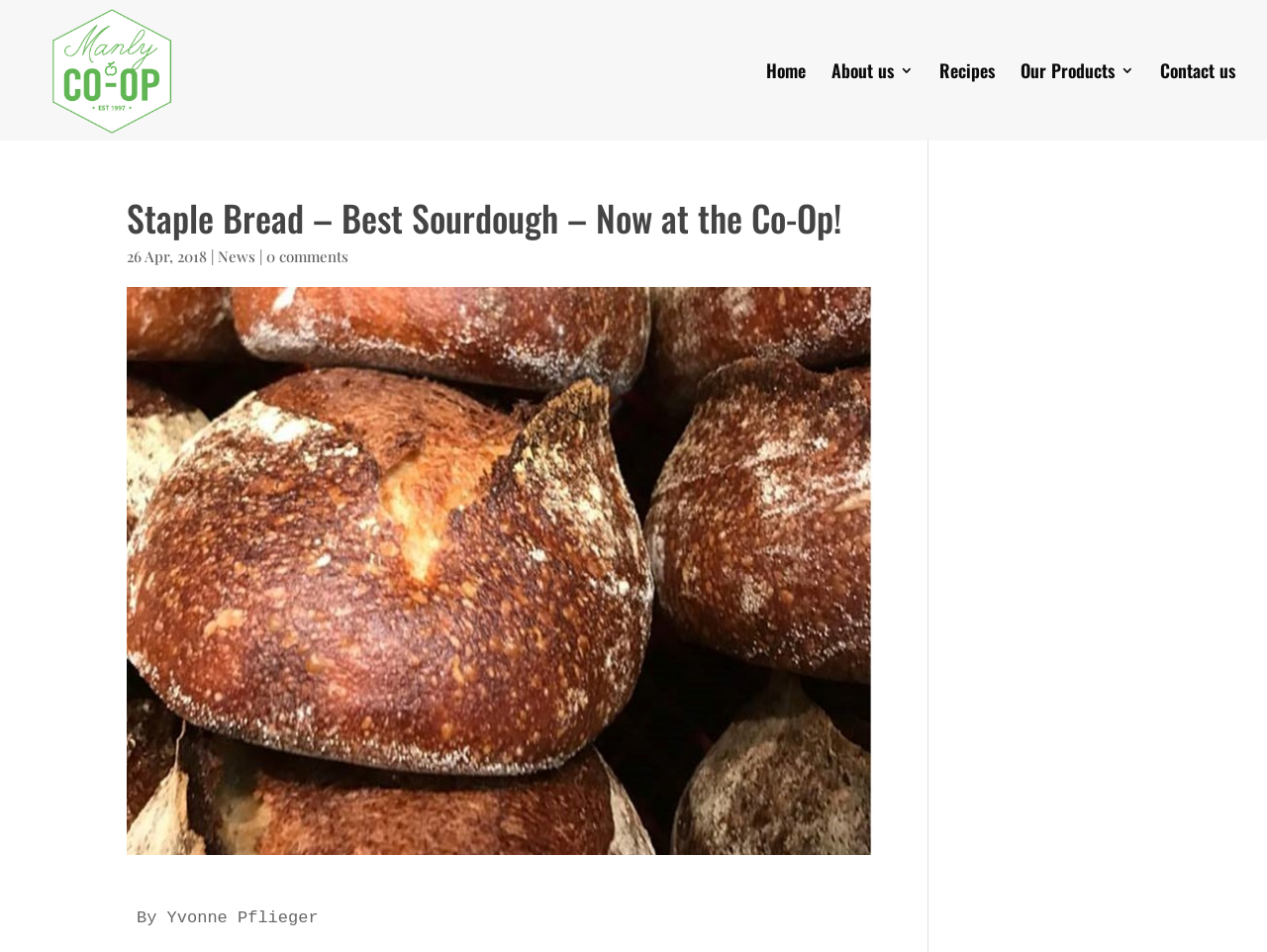Point out the bounding box coordinates of the section to click in order to follow this instruction: "View the 'Staple Sourdough Bread' image".

[0.1, 0.302, 0.689, 0.898]